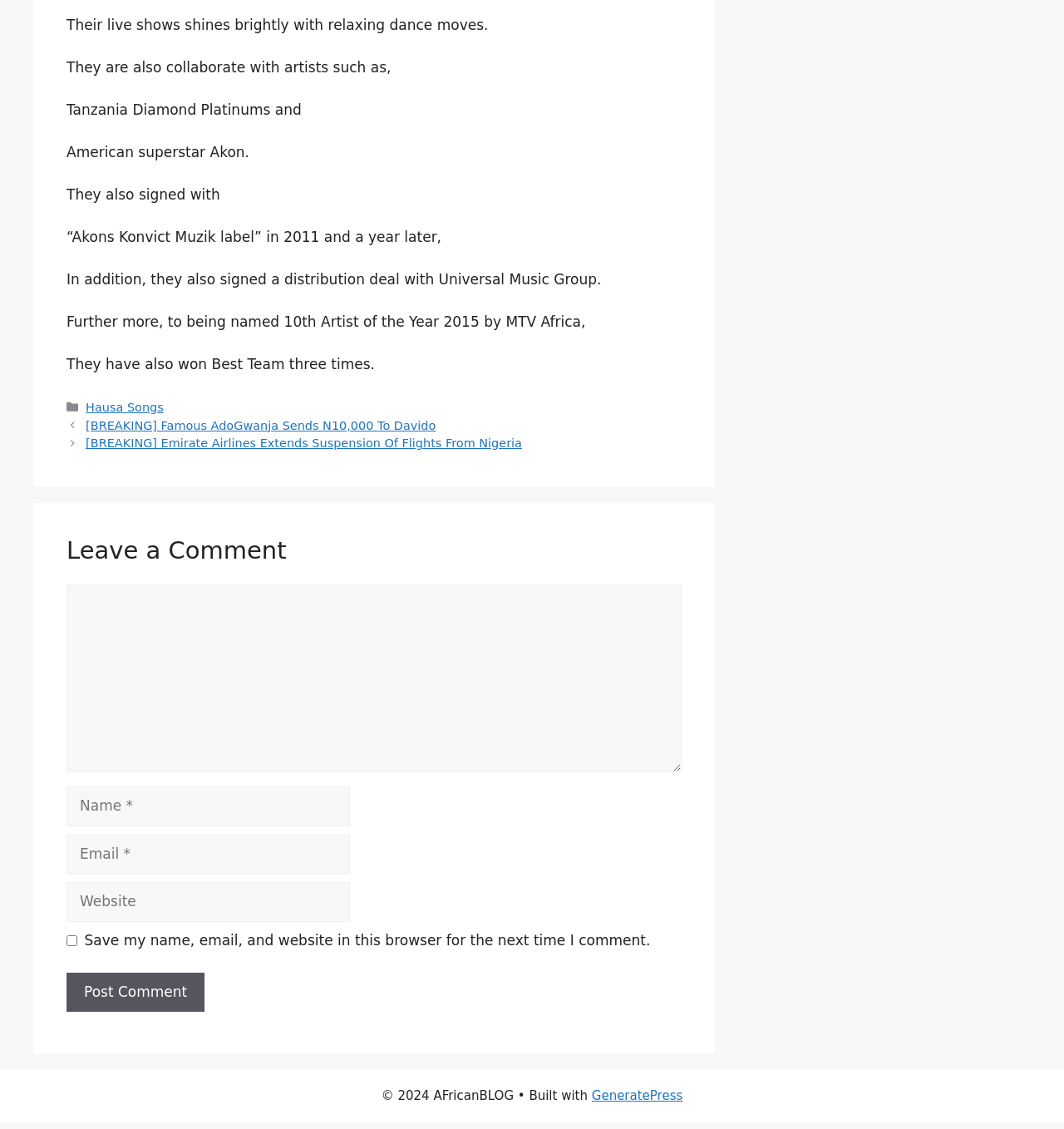Based on the image, please elaborate on the answer to the following question:
What is the name of the famous person mentioned in the post?

The answer can be found in the link text '[BREAKING] Famous AdoGwanja Sends N10,000 To Davido', which mentions the name of the famous person as Davido.